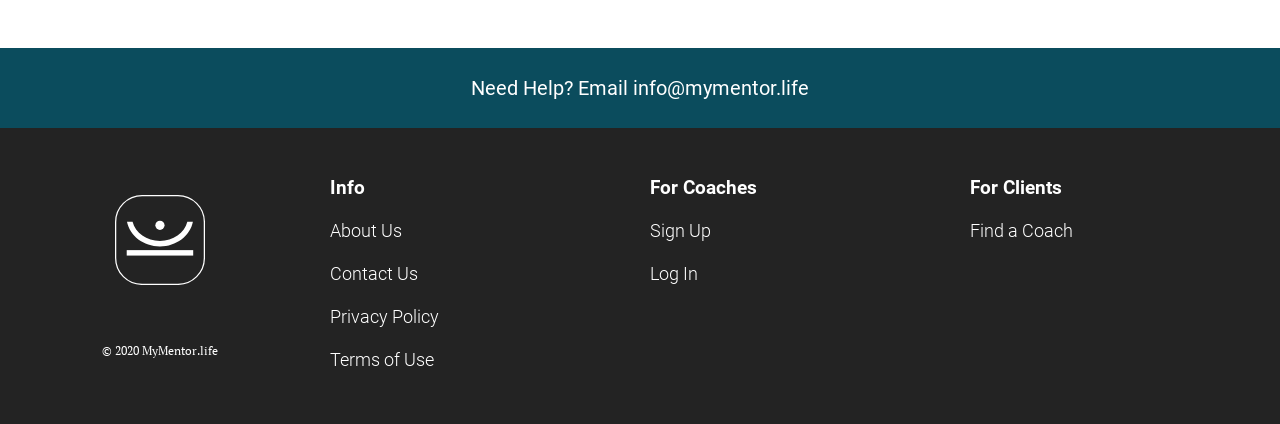Predict the bounding box for the UI component with the following description: "Terms of Use".

[0.258, 0.815, 0.492, 0.883]